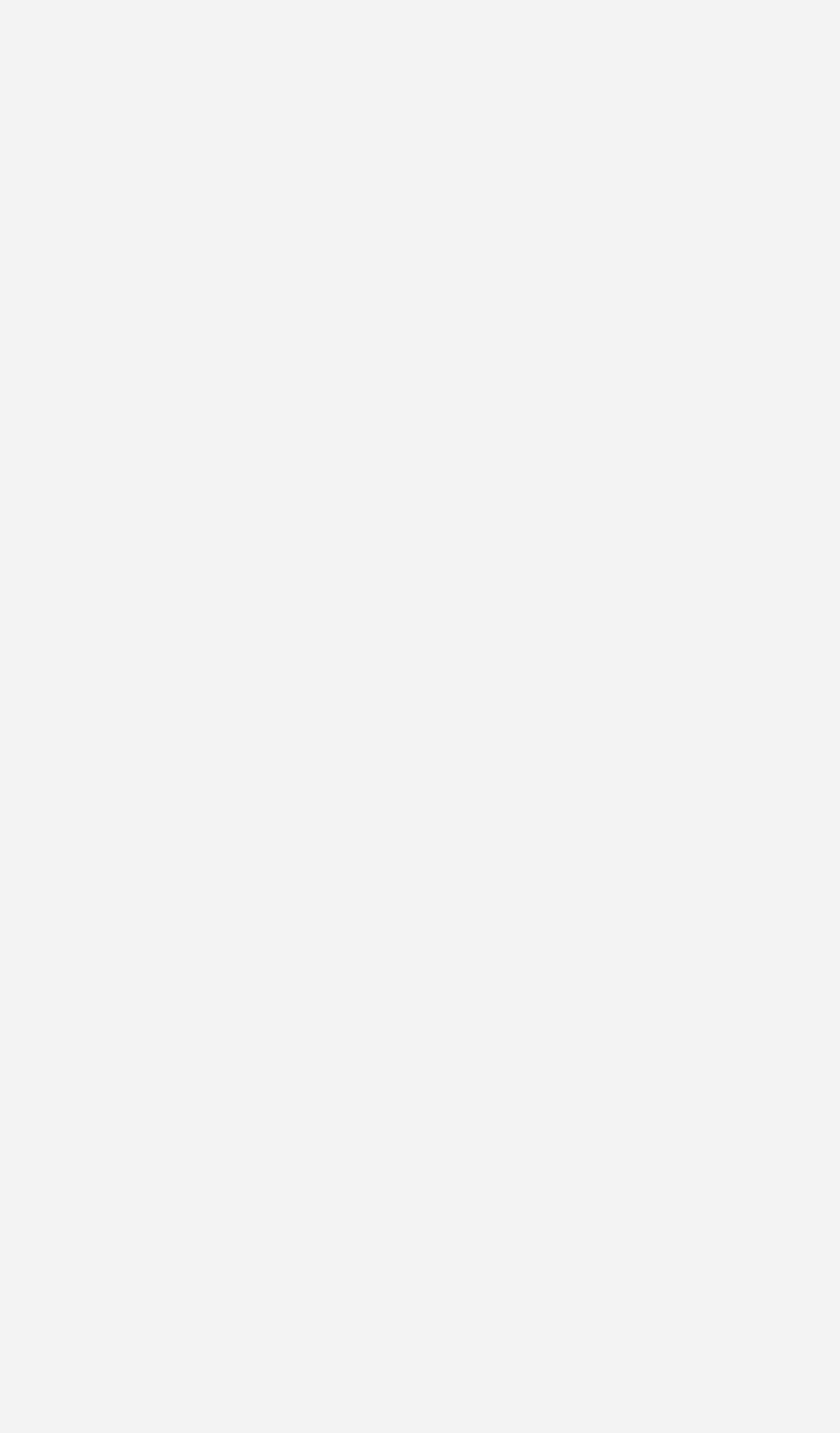How many replies are there?
Please provide a detailed answer to the question.

I determined the answer by looking at the StaticText element with the text '0', which is located near the 'Replies' text, indicating the number of replies.